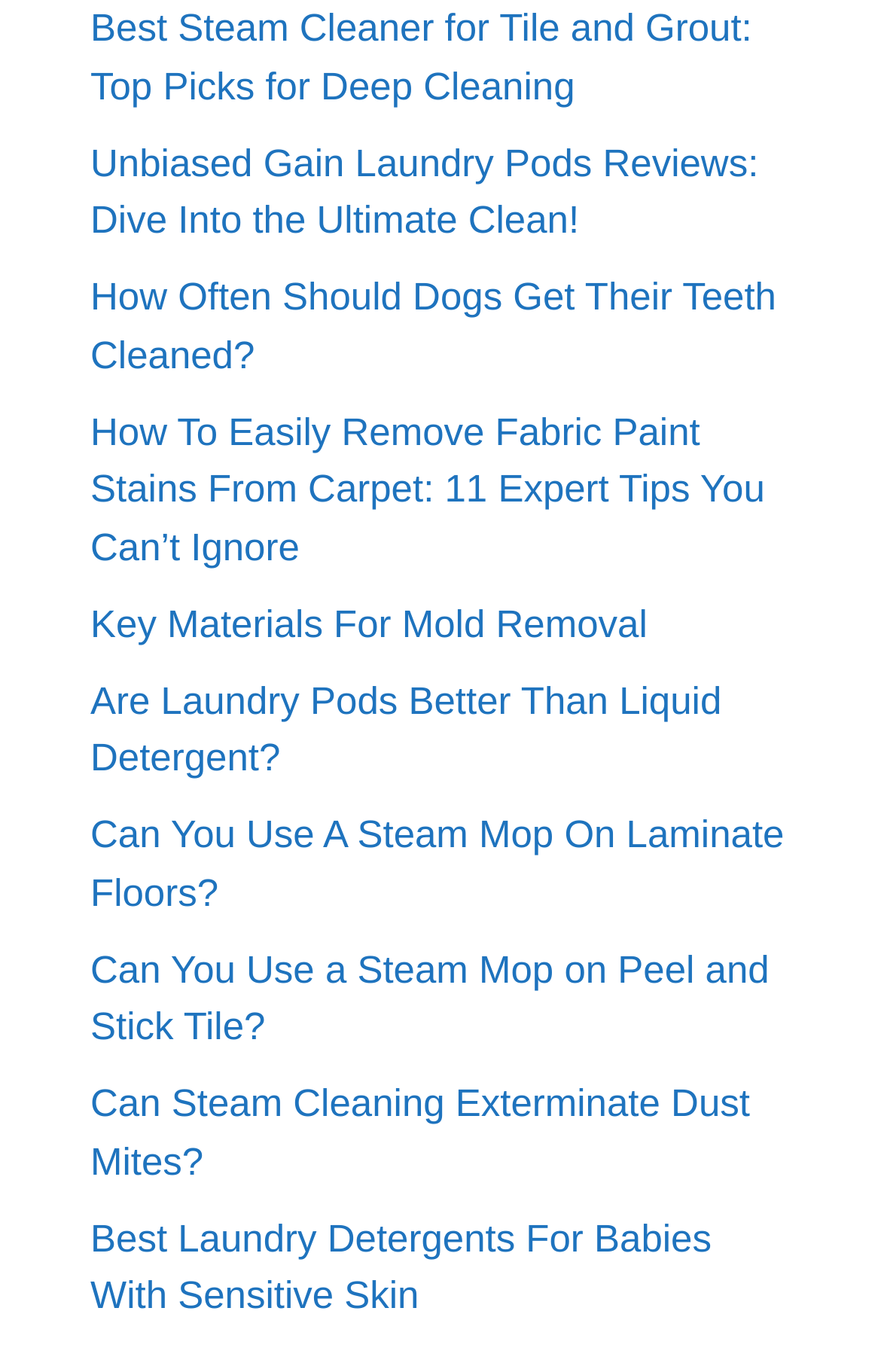Use one word or a short phrase to answer the question provided: 
What is the topic of the link at the bottom of the webpage?

Laundry Detergents